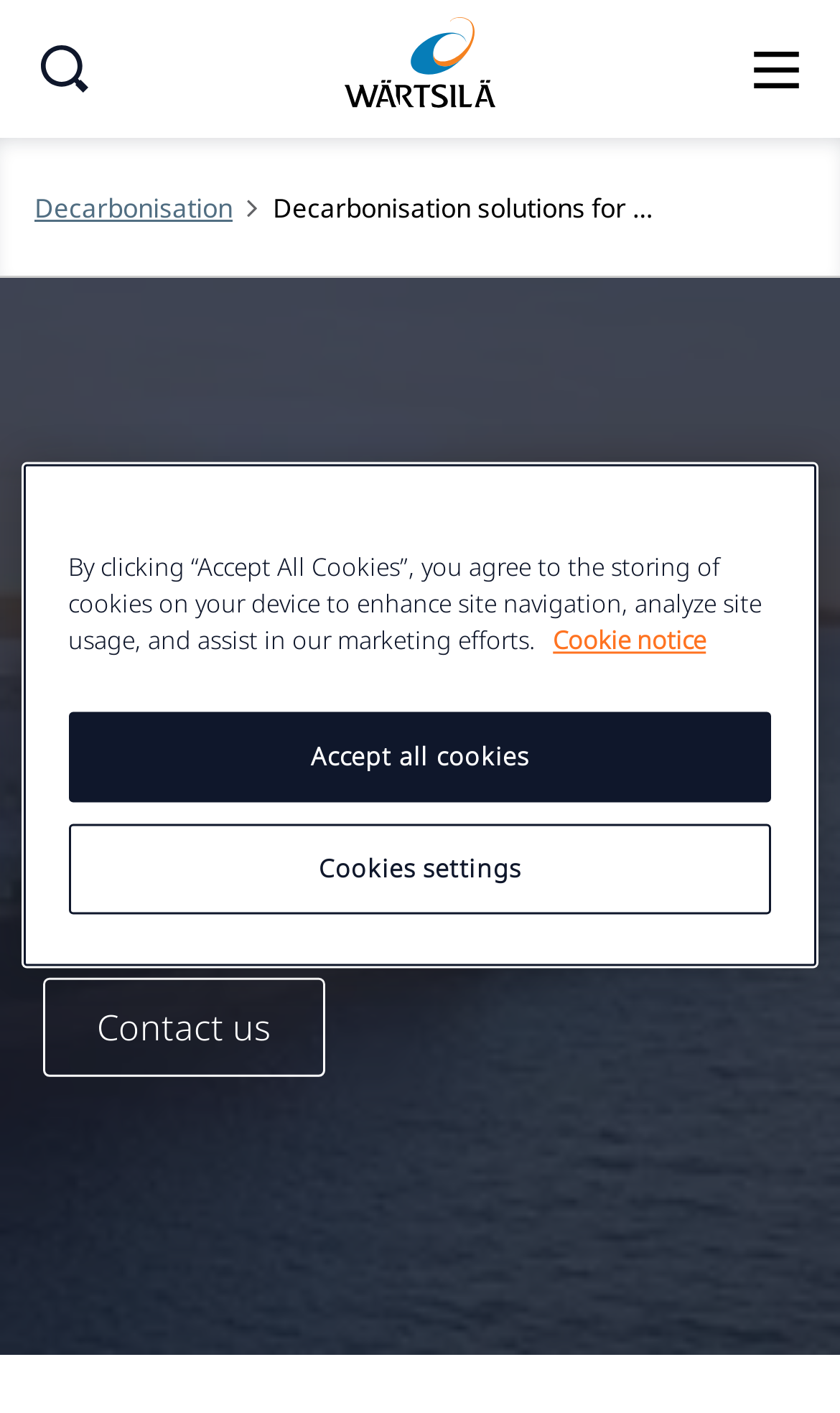Given the description of the UI element: "Accept all cookies", predict the bounding box coordinates in the form of [left, top, right, bottom], with each value being a float between 0 and 1.

[0.081, 0.504, 0.919, 0.568]